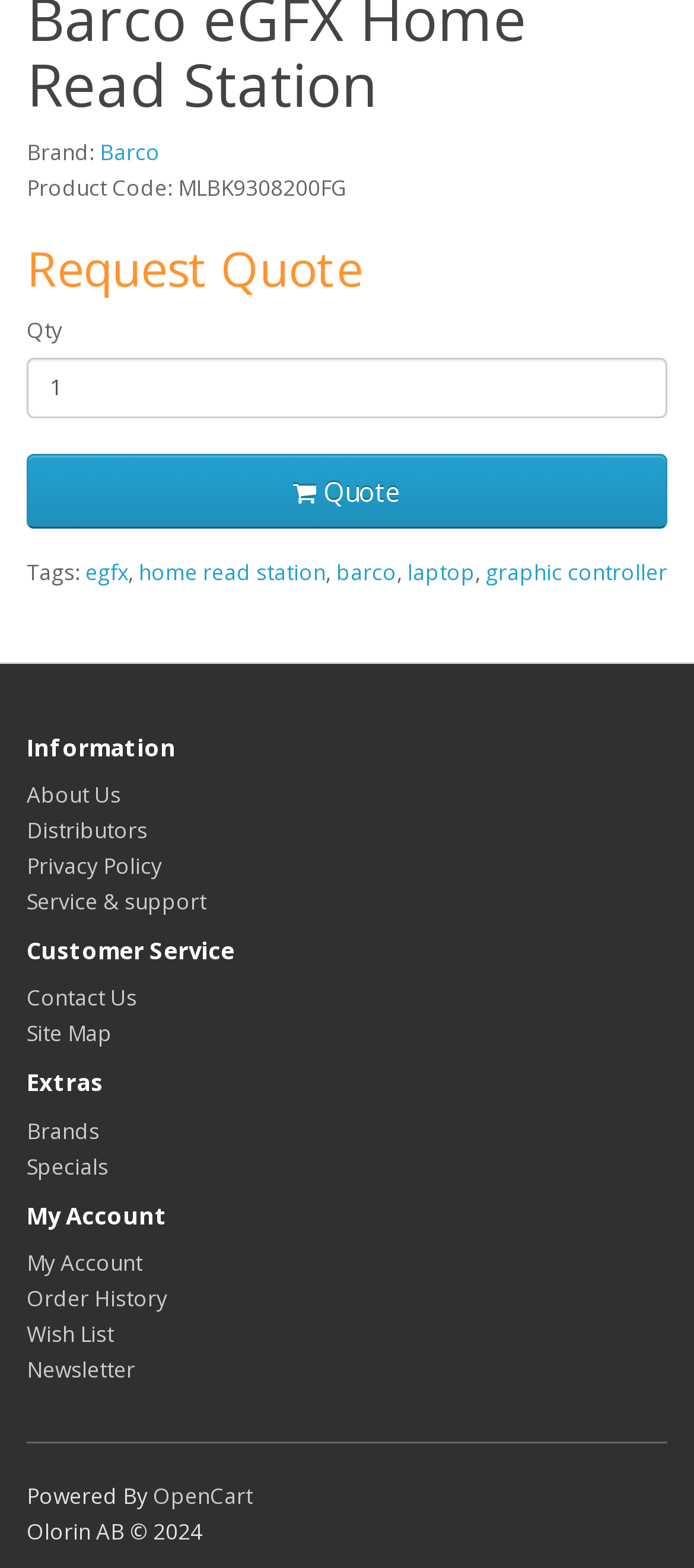Based on the element description: "Distributors", identify the UI element and provide its bounding box coordinates. Use four float numbers between 0 and 1, [left, top, right, bottom].

[0.038, 0.52, 0.213, 0.539]